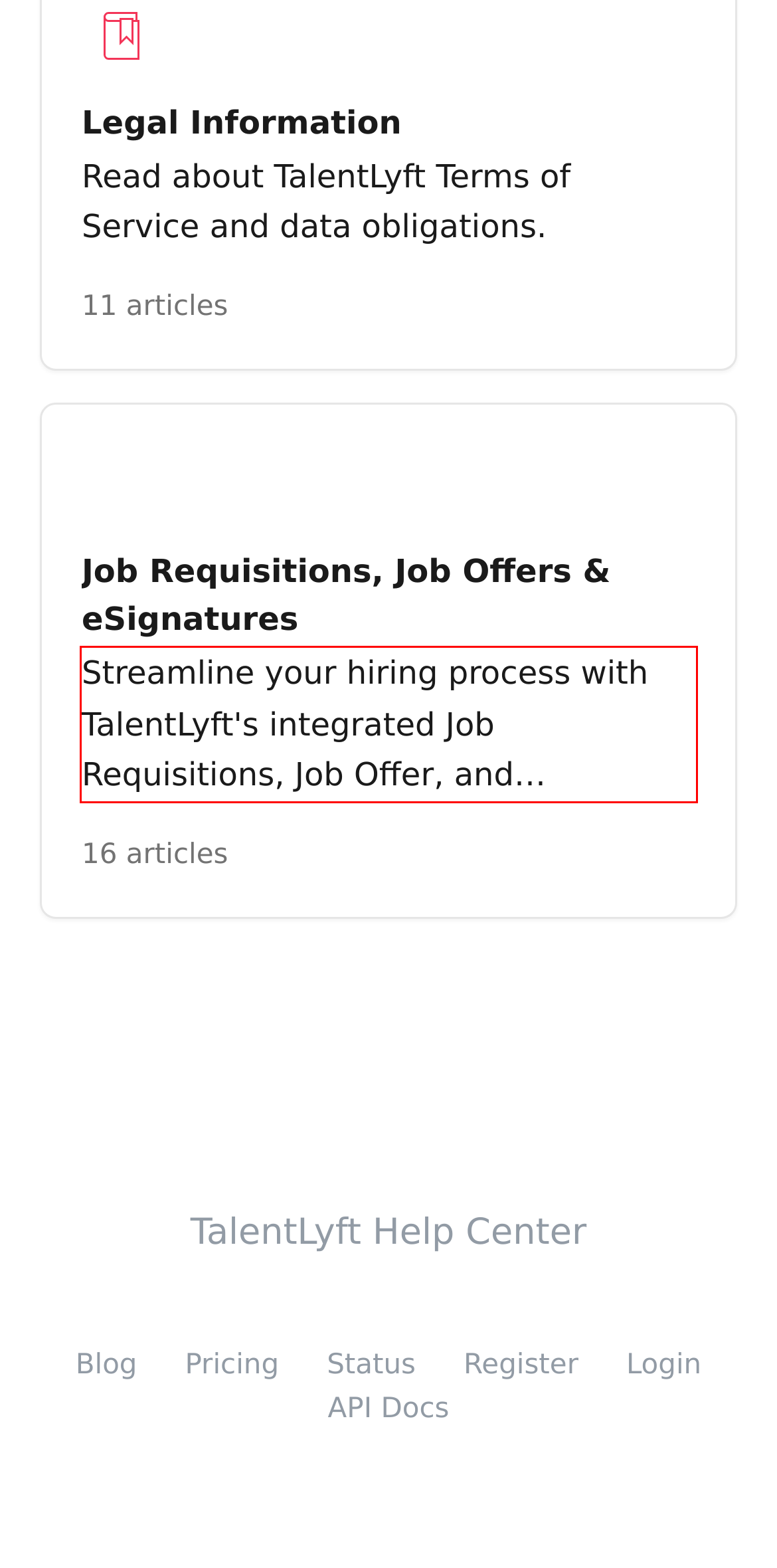You are given a webpage screenshot with a red bounding box around a UI element. Extract and generate the text inside this red bounding box.

Streamline your hiring process with TalentLyft's integrated Job Requisitions, Job Offer, and eSignatures features, ensuring efficiency and a seamless candidate experience.